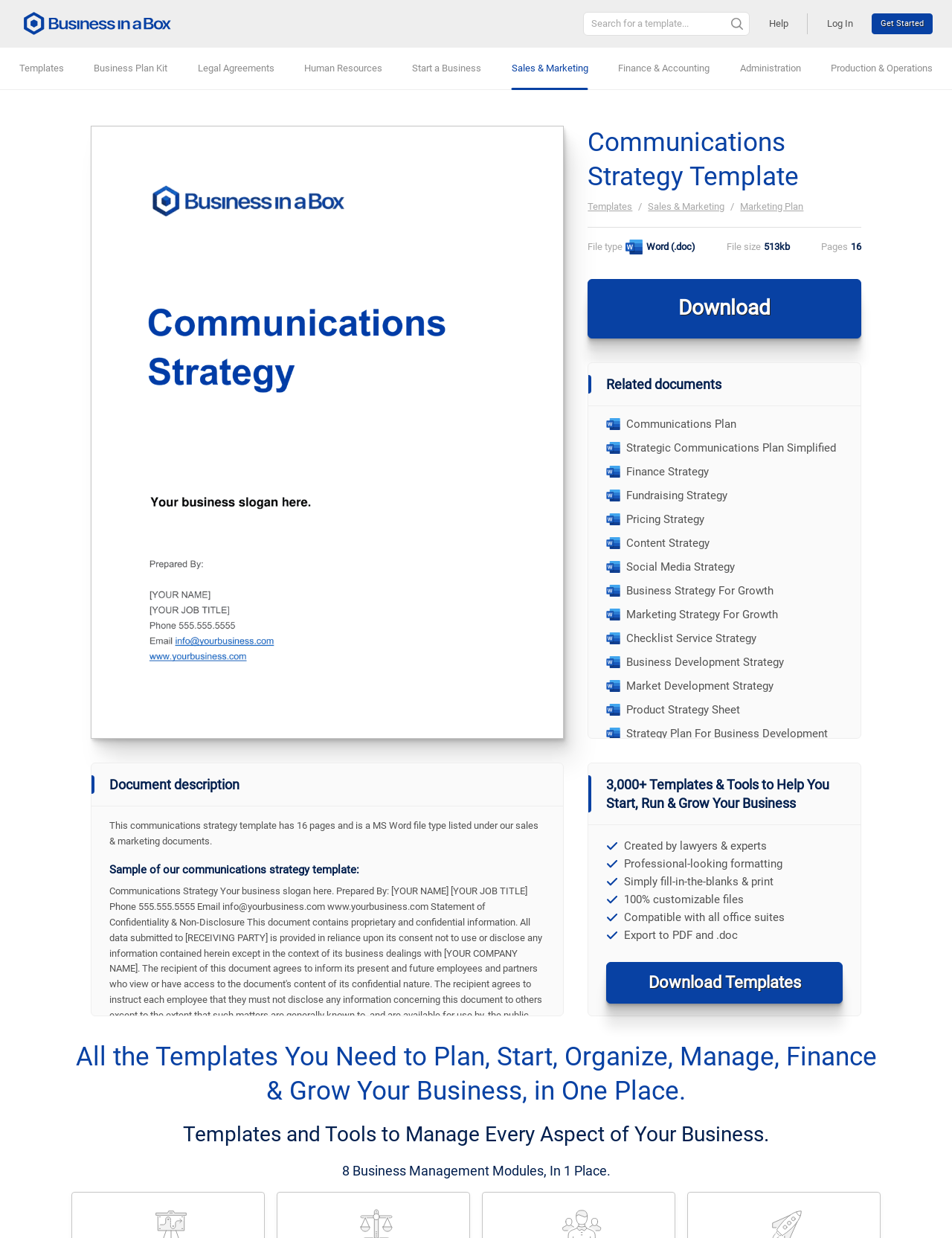Respond to the following question using a concise word or phrase: 
What is the file type of the Communications Strategy Template?

Word (.doc)